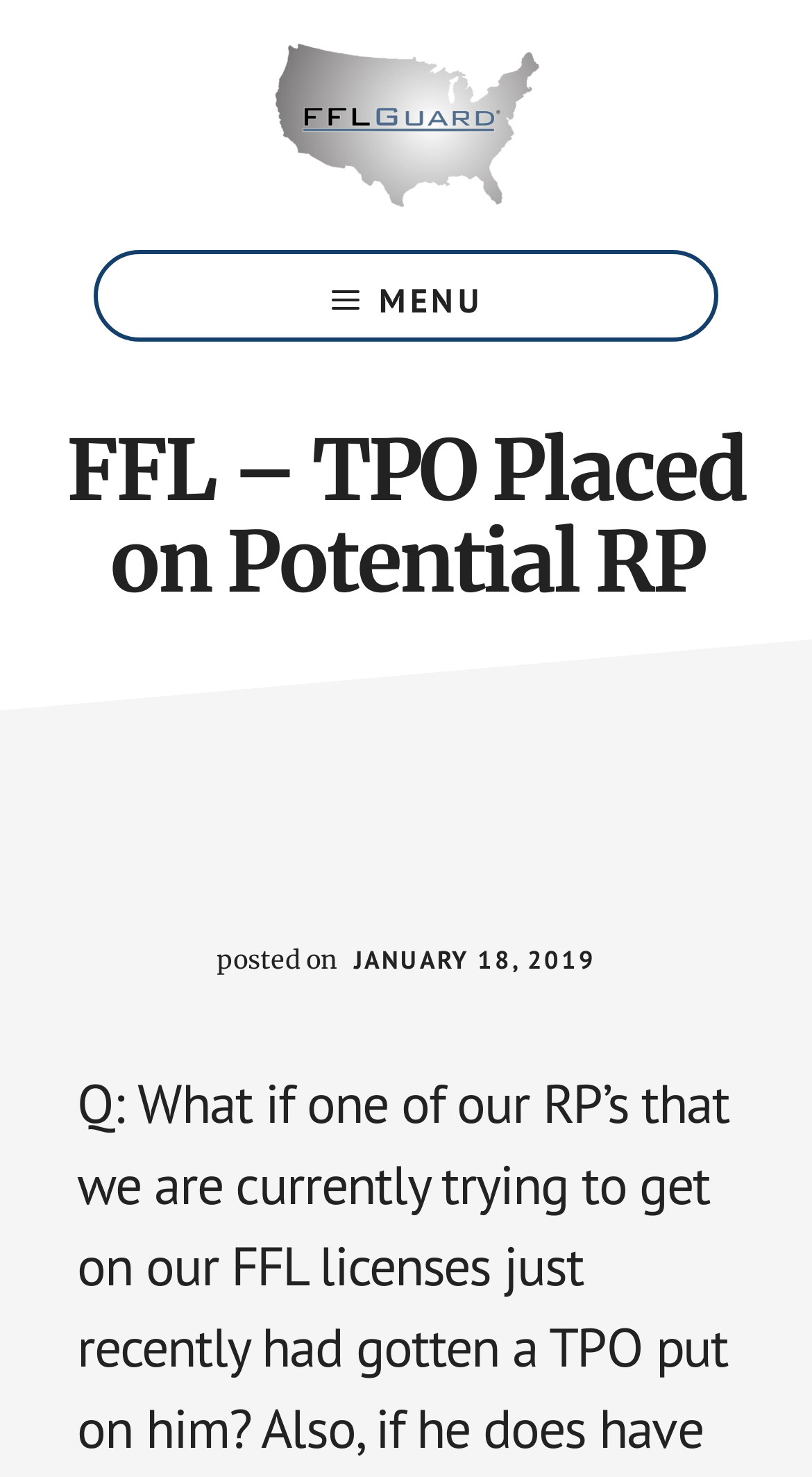Please identify the primary heading of the webpage and give its text content.

FFL – TPO Placed on Potential RP